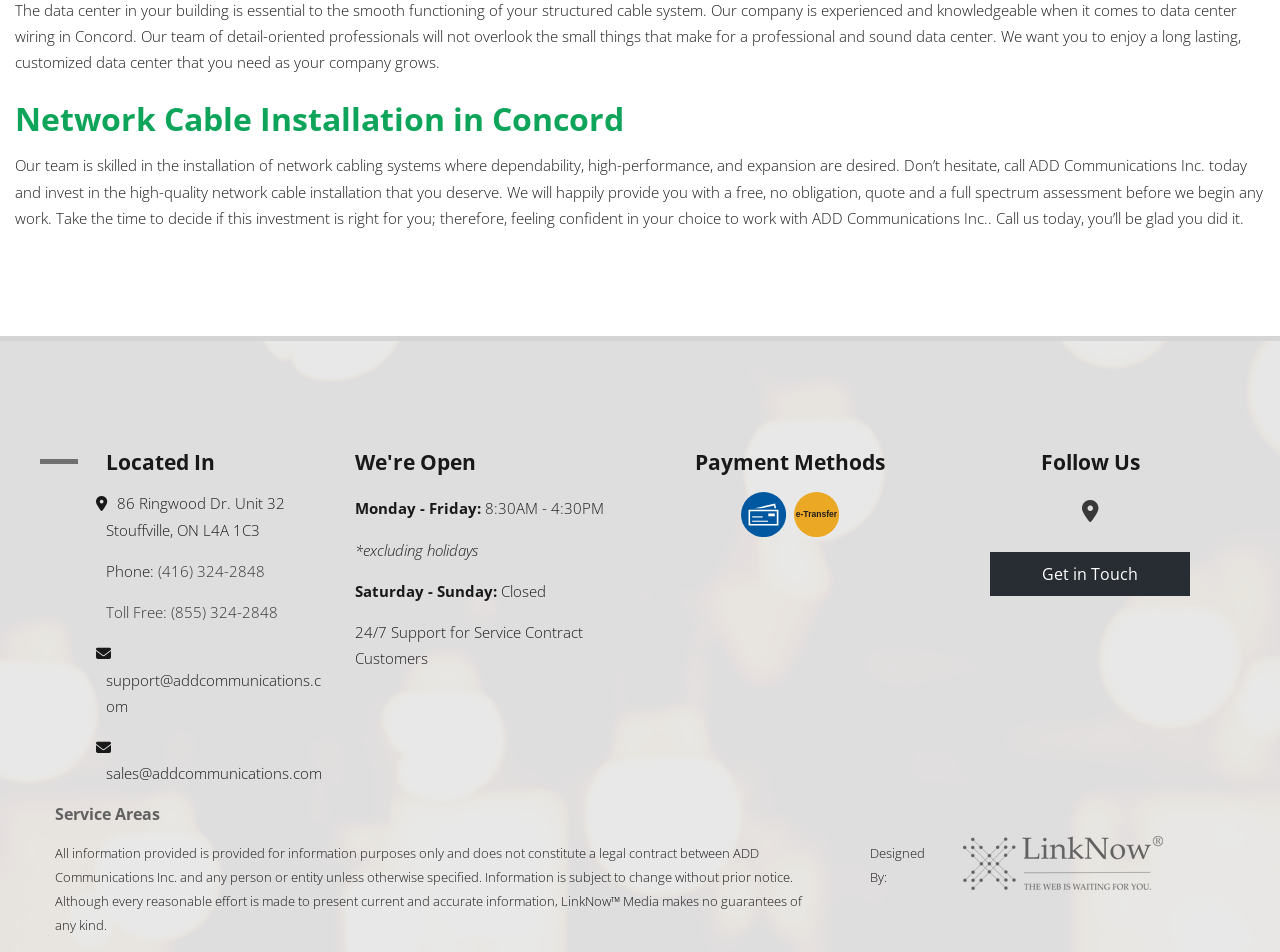What is the company's email address for support?
Provide a detailed answer to the question, using the image to inform your response.

The support email address can be found in the contact information section, where it is listed as 'support@addcommunications.com'.